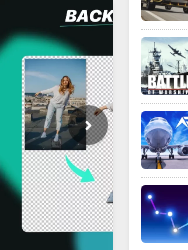Using the information from the screenshot, answer the following question thoroughly:
What is the style of the graphics in the background?

The background of the image is adorned with vibrant, modern graphics that capture the essence of digital image editing, making the app visually appealing to potential users.